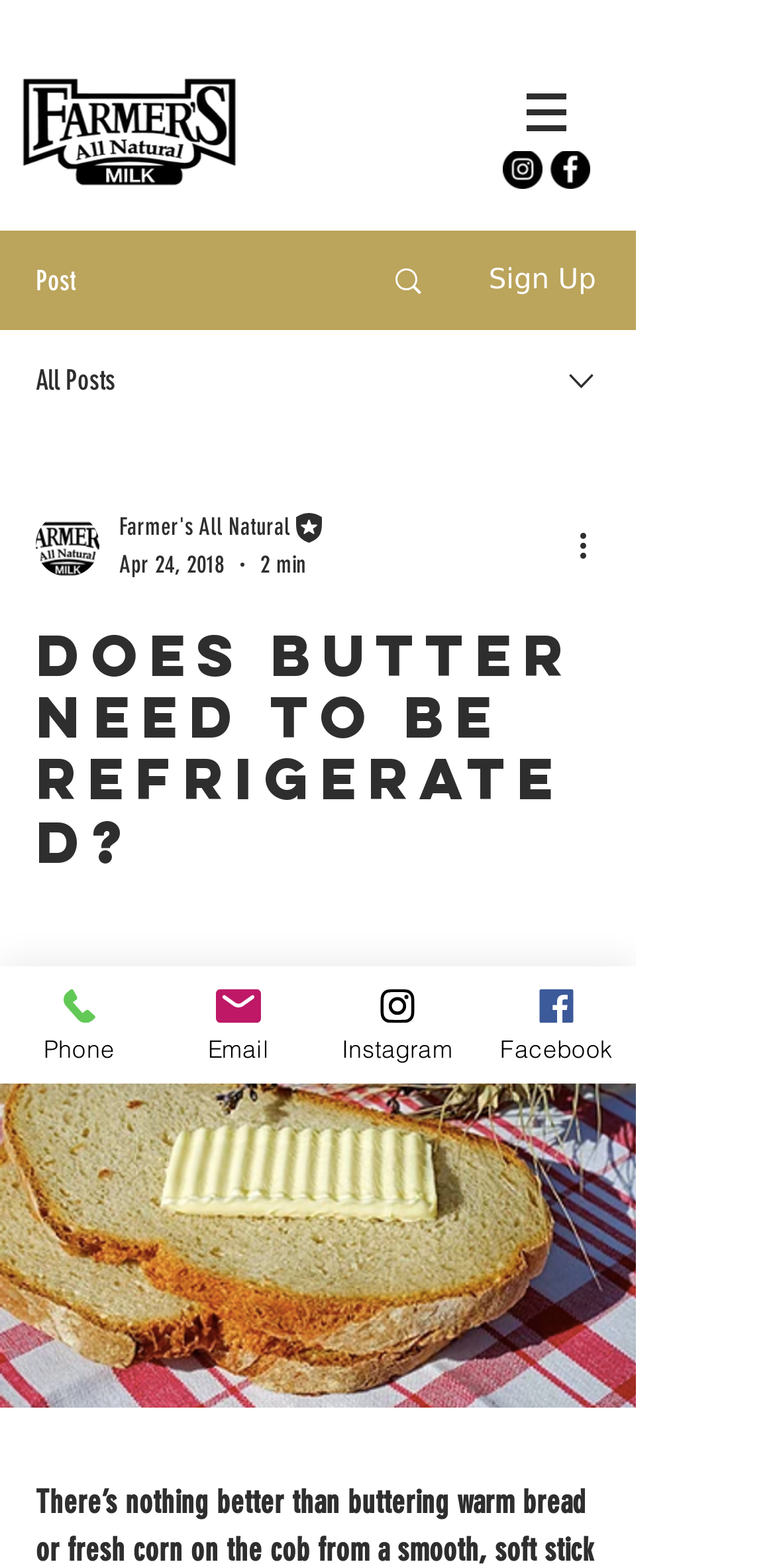Examine the image and give a thorough answer to the following question:
What social media platforms are available?

The social media platforms available on the website are Instagram and Facebook, which can be found in the social bar at the top right corner of the webpage, represented by images with the text 'Instagram' and 'Facebook'.